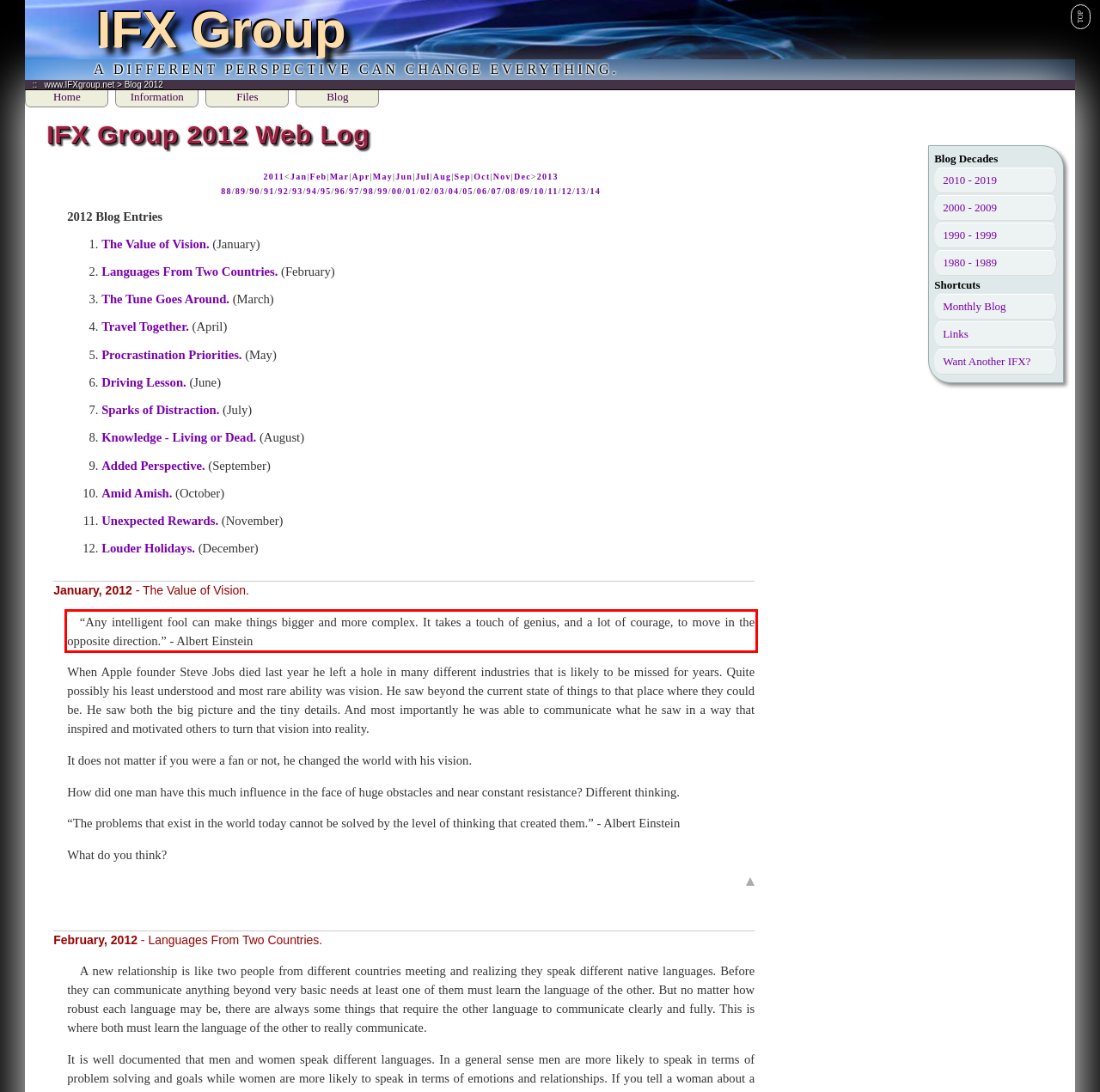Review the webpage screenshot provided, and perform OCR to extract the text from the red bounding box.

Any intelligent fool can make things bigger and more complex. It takes a touch of genius, and a lot of courage, to move in the opposite direction. - Albert Einstein